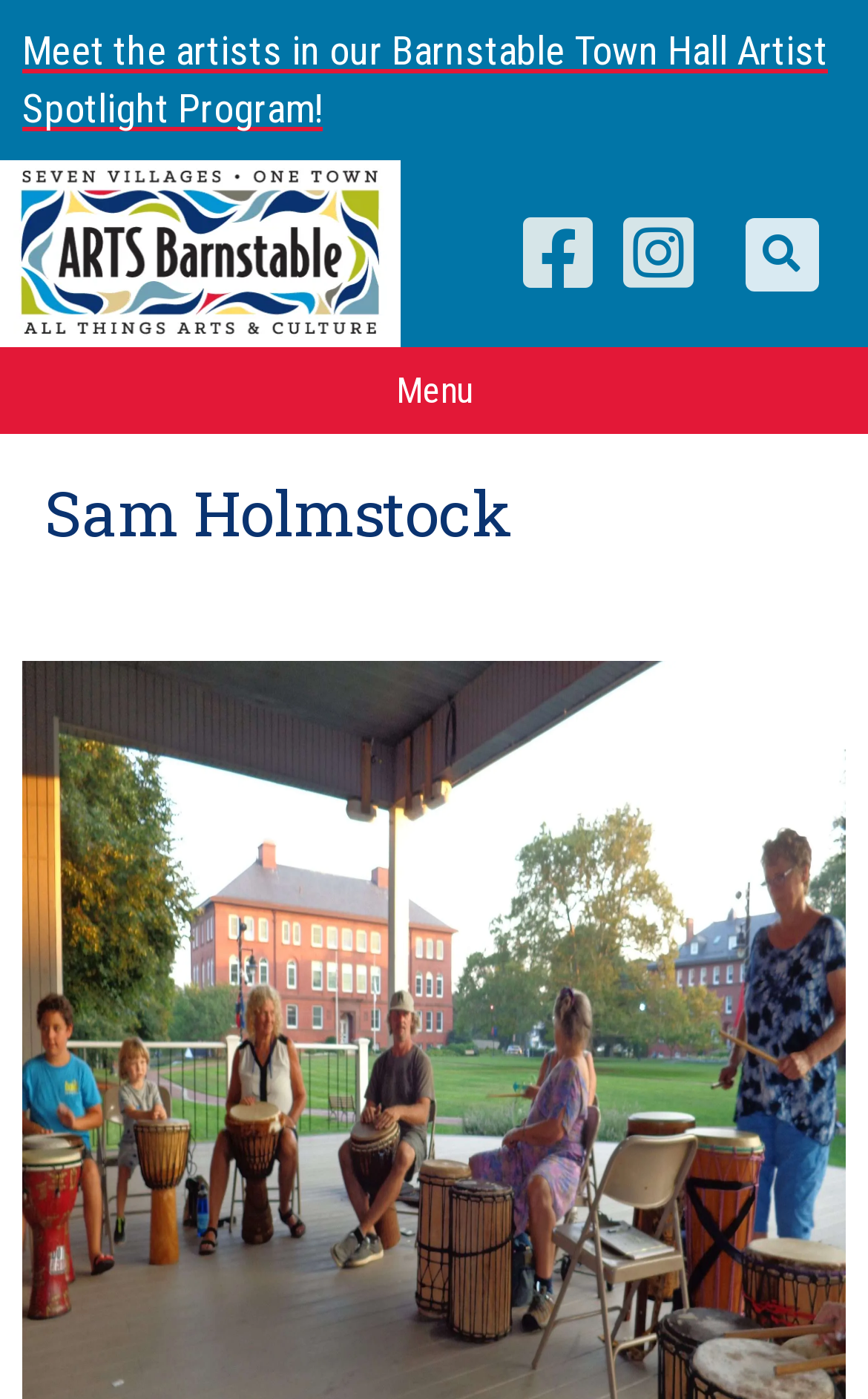What program is the artist part of?
From the details in the image, answer the question comprehensively.

The artist is part of the 'Barnstable Town Hall Artist Spotlight Program', which is mentioned in the link text 'Meet the artists in our Barnstable Town Hall Artist Spotlight Program!'.